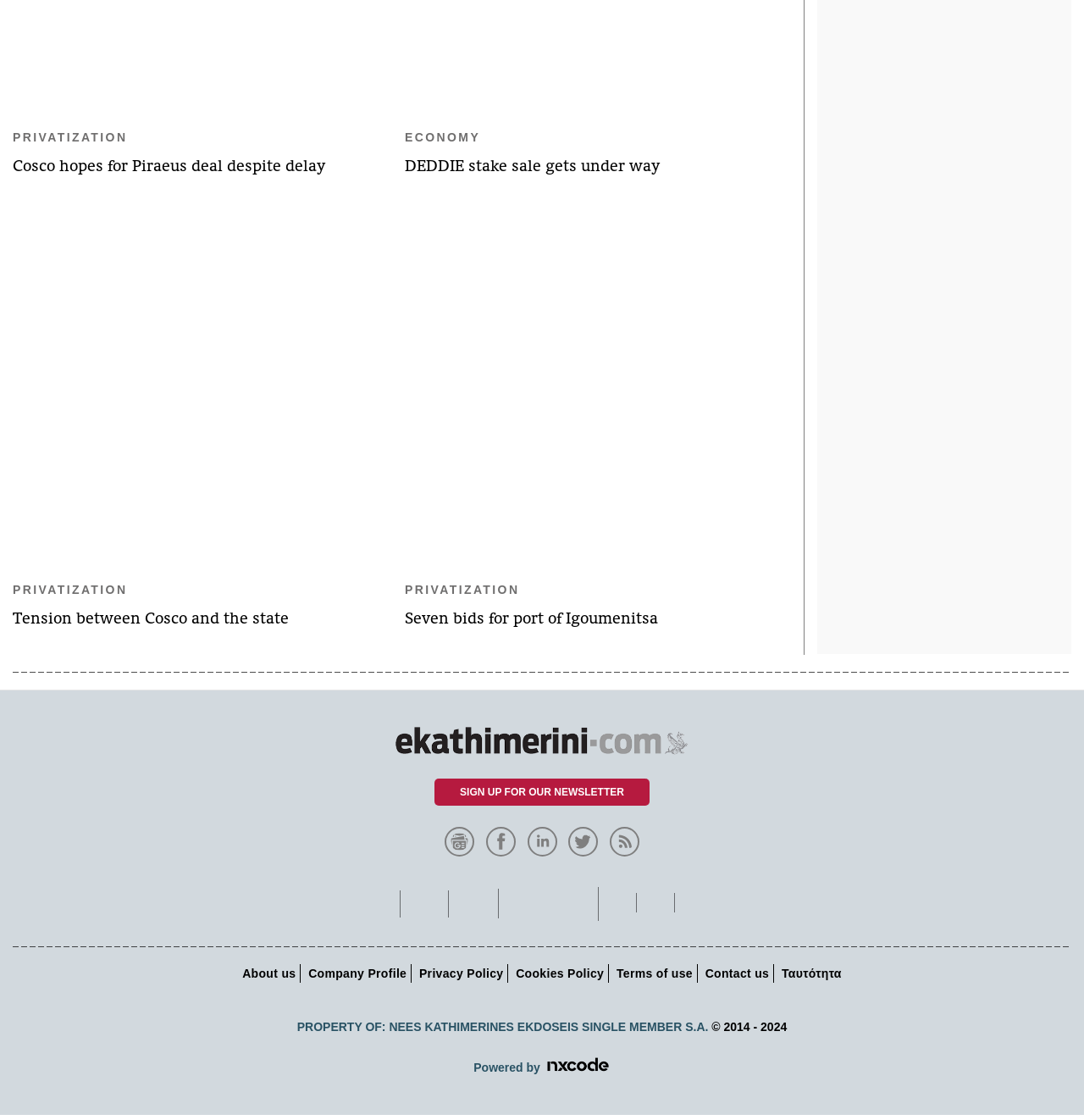Kindly determine the bounding box coordinates for the area that needs to be clicked to execute this instruction: "Click on the link to read about DEDDIE stake sale gets under way".

[0.373, 0.14, 0.609, 0.156]